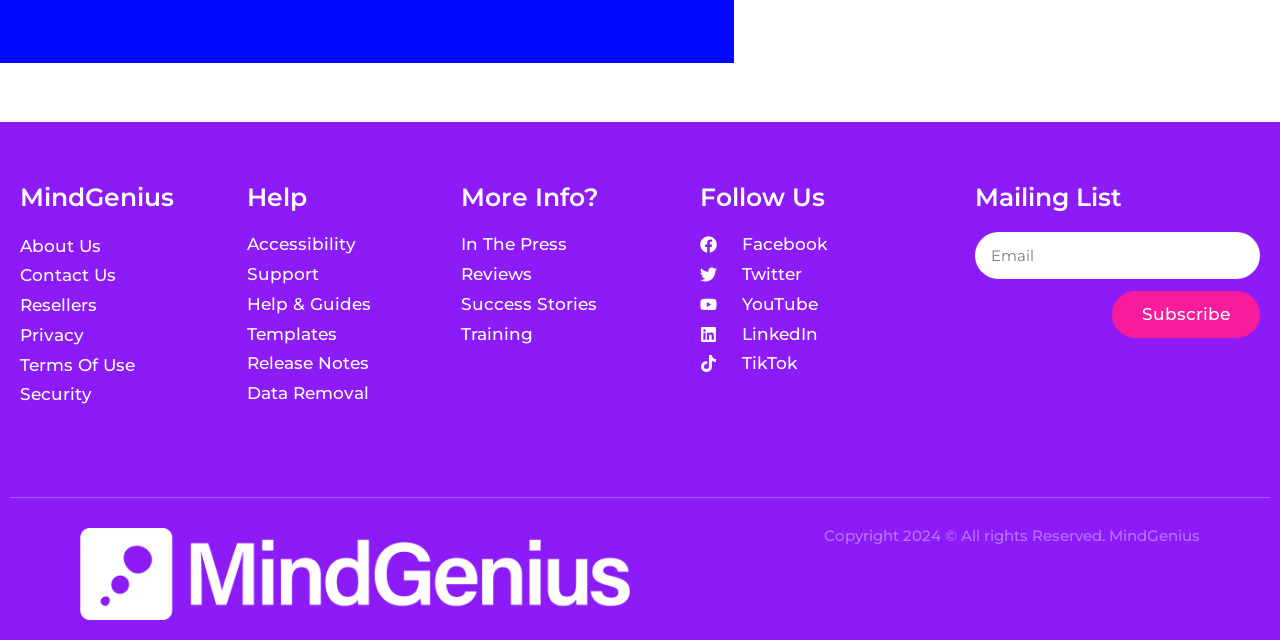Given the description "Templates", determine the bounding box of the corresponding UI element.

[0.193, 0.503, 0.345, 0.541]